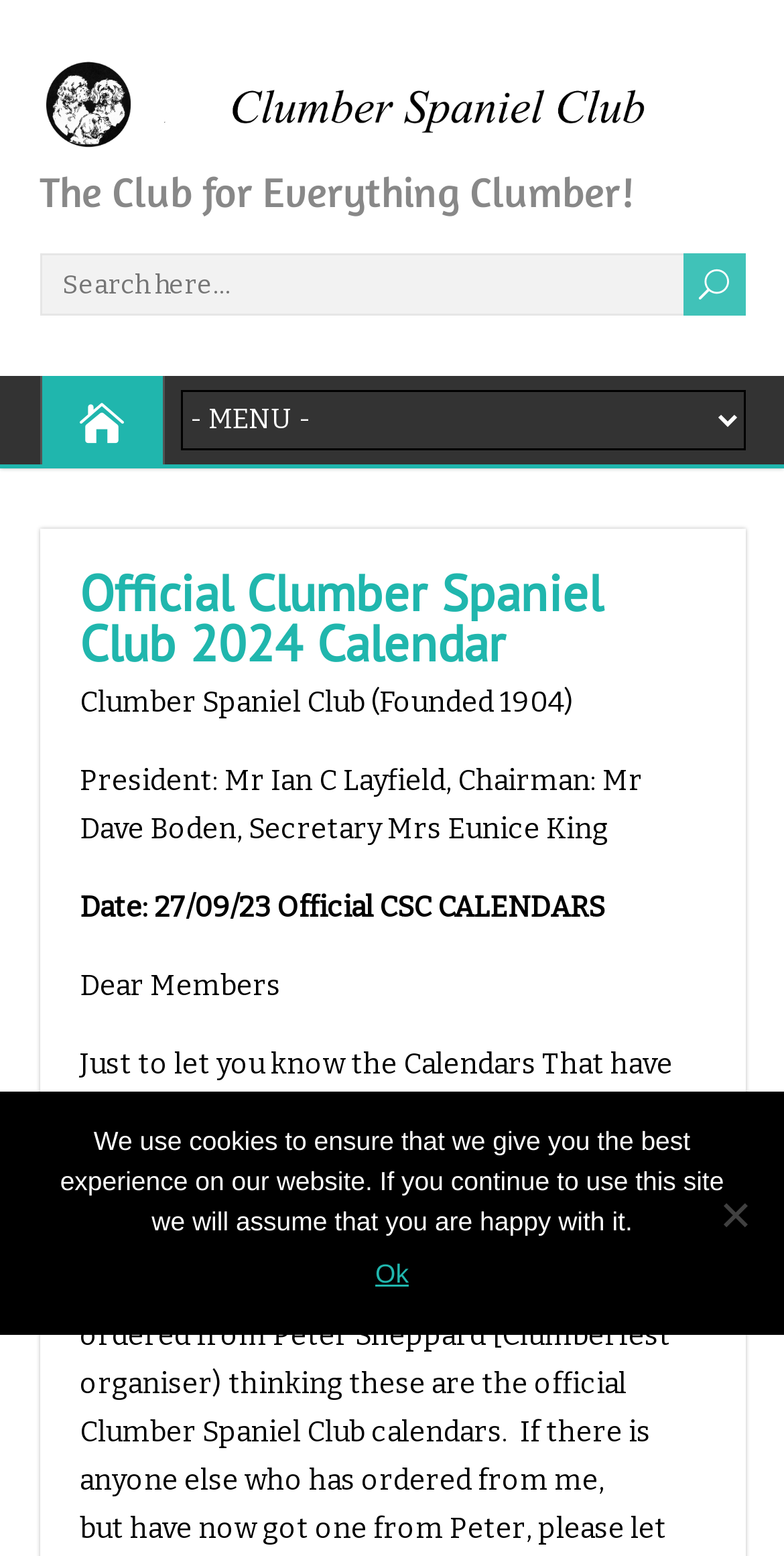Given the description: "Ok", determine the bounding box coordinates of the UI element. The coordinates should be formatted as four float numbers between 0 and 1, [left, top, right, bottom].

[0.479, 0.806, 0.521, 0.832]